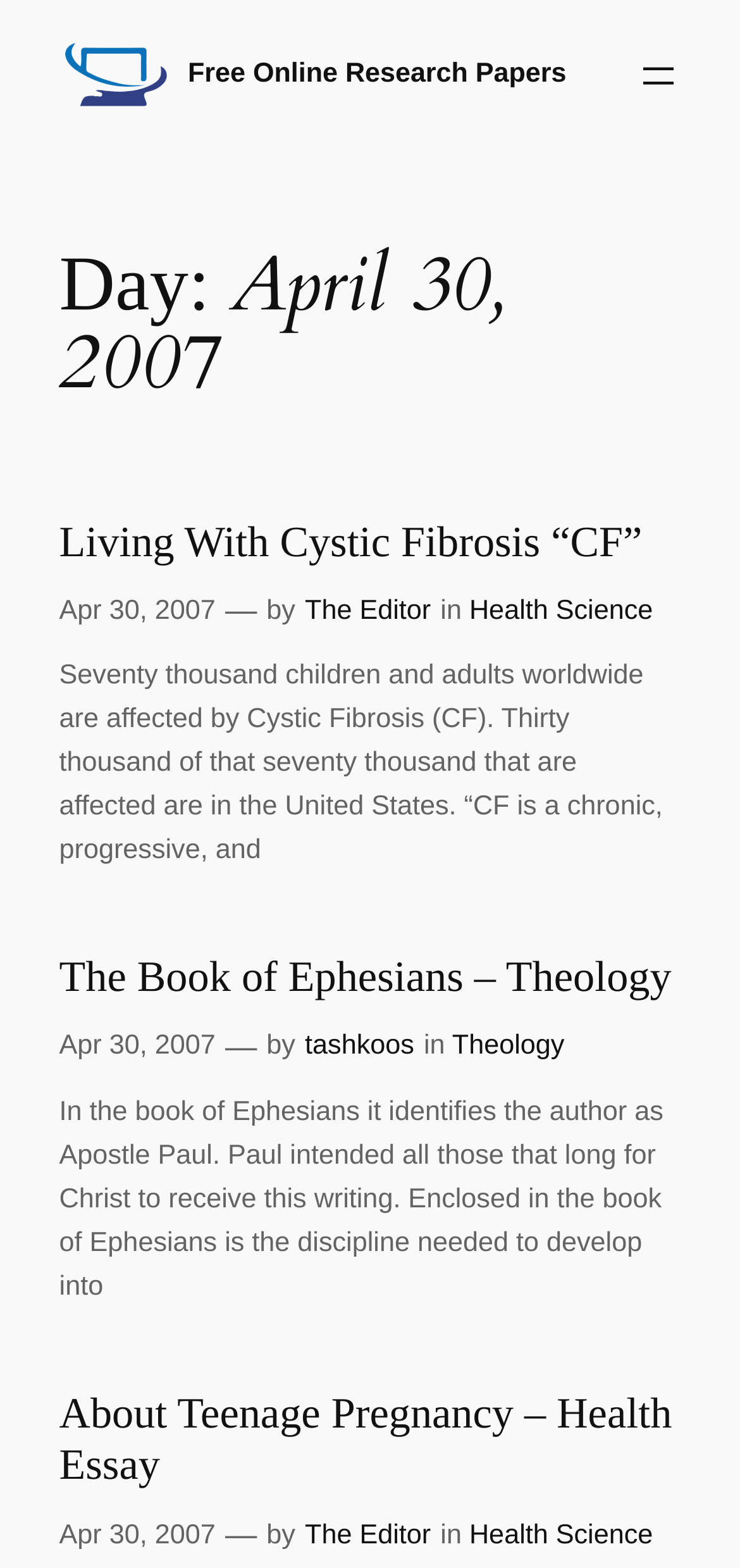Can you pinpoint the bounding box coordinates for the clickable element required for this instruction: "Read the article About Teenage Pregnancy – Health Essay"? The coordinates should be four float numbers between 0 and 1, i.e., [left, top, right, bottom].

[0.08, 0.885, 0.92, 0.951]